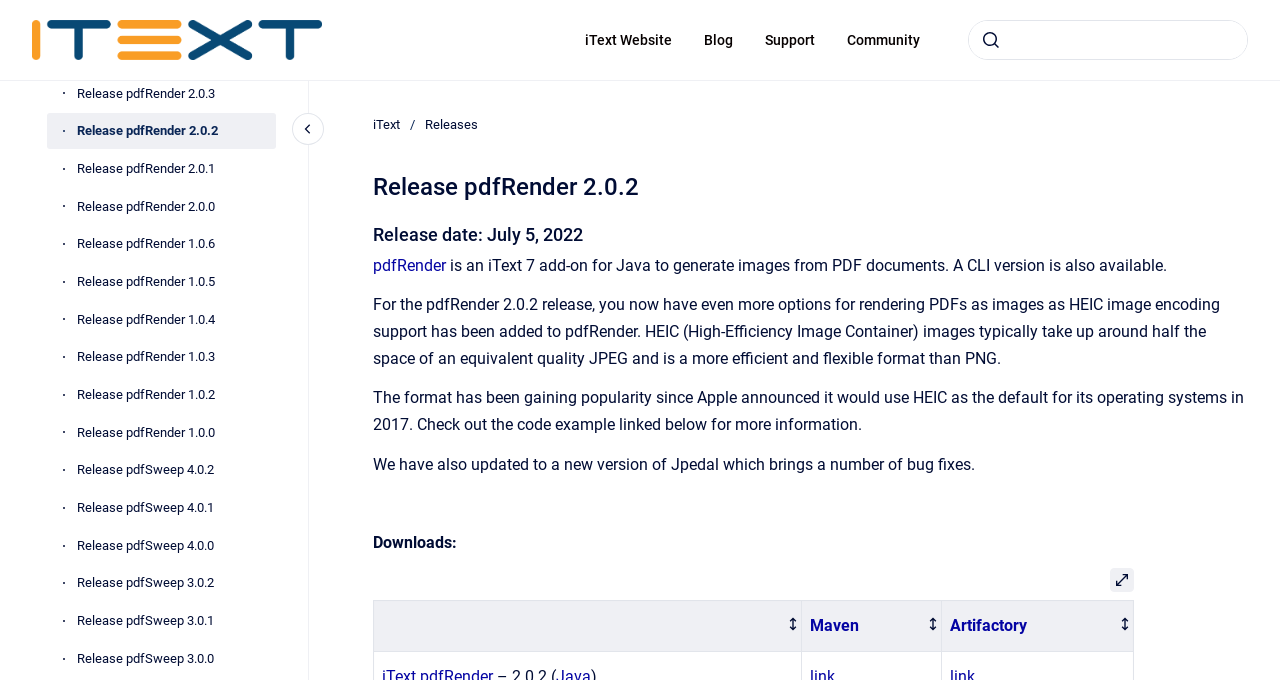Construct a comprehensive caption that outlines the webpage's structure and content.

This webpage is about the release of pdfRender 2.0.2, an iText 7 add-on for Java that generates images from PDF documents. At the top left corner, there are five links: "Go to homepage", "iText Website", "Blog", "Support", and "Community". Next to these links, there is a search bar with a combobox and a submit button. 

Below the search bar, there are 18 links to different releases of pdfRender and pdfSweep, listed in a vertical column. 

On the right side of the page, there is a navigation menu with a "Close navigation" button. When expanded, it shows a breadcrumb navigation with links to "iText" and "Releases". 

The main content of the page is divided into sections. The first section has a heading "Release pdfRender 2.0.2" and a subheading "Copy to clipboard Release date: July 5, 2022". Below this, there is a link to "pdfRender" and a paragraph describing what pdfRender is. 

The next section describes the new features of pdfRender 2.0.2, including the addition of HEIC image encoding support. There is also a mention of an update to a new version of Jpedal, which brings bug fixes. 

Further down, there is a section labeled "Downloads" with a table that can be enlarged by opening it in a full-screen dialog. The table has three columns: one without a header, one labeled "Maven", and one labeled "Artifactory". Each column has a link to the corresponding download location.